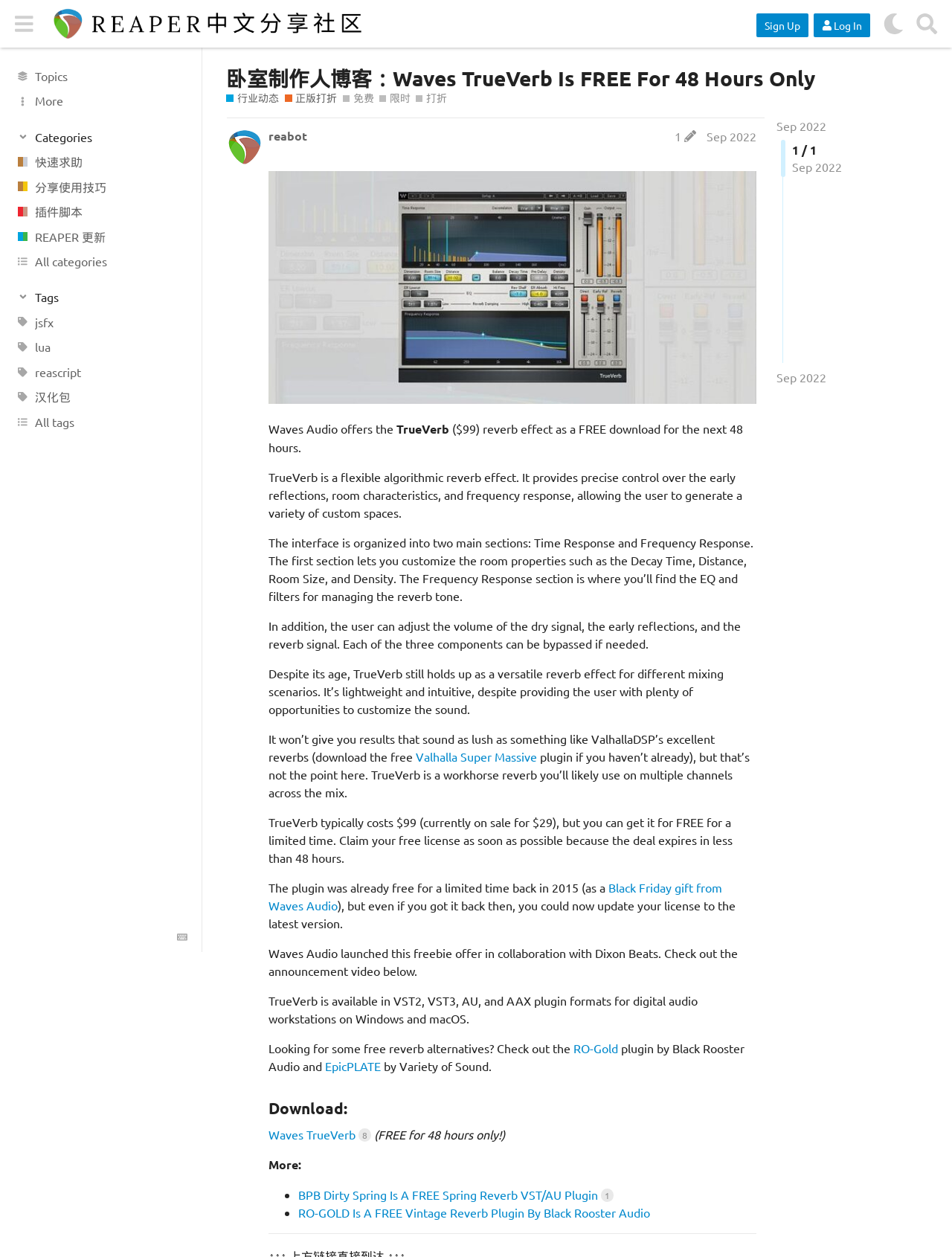Using the element description: "Sep 2022", determine the bounding box coordinates. The coordinates should be in the format [left, top, right, bottom], with values between 0 and 1.

[0.816, 0.294, 0.868, 0.307]